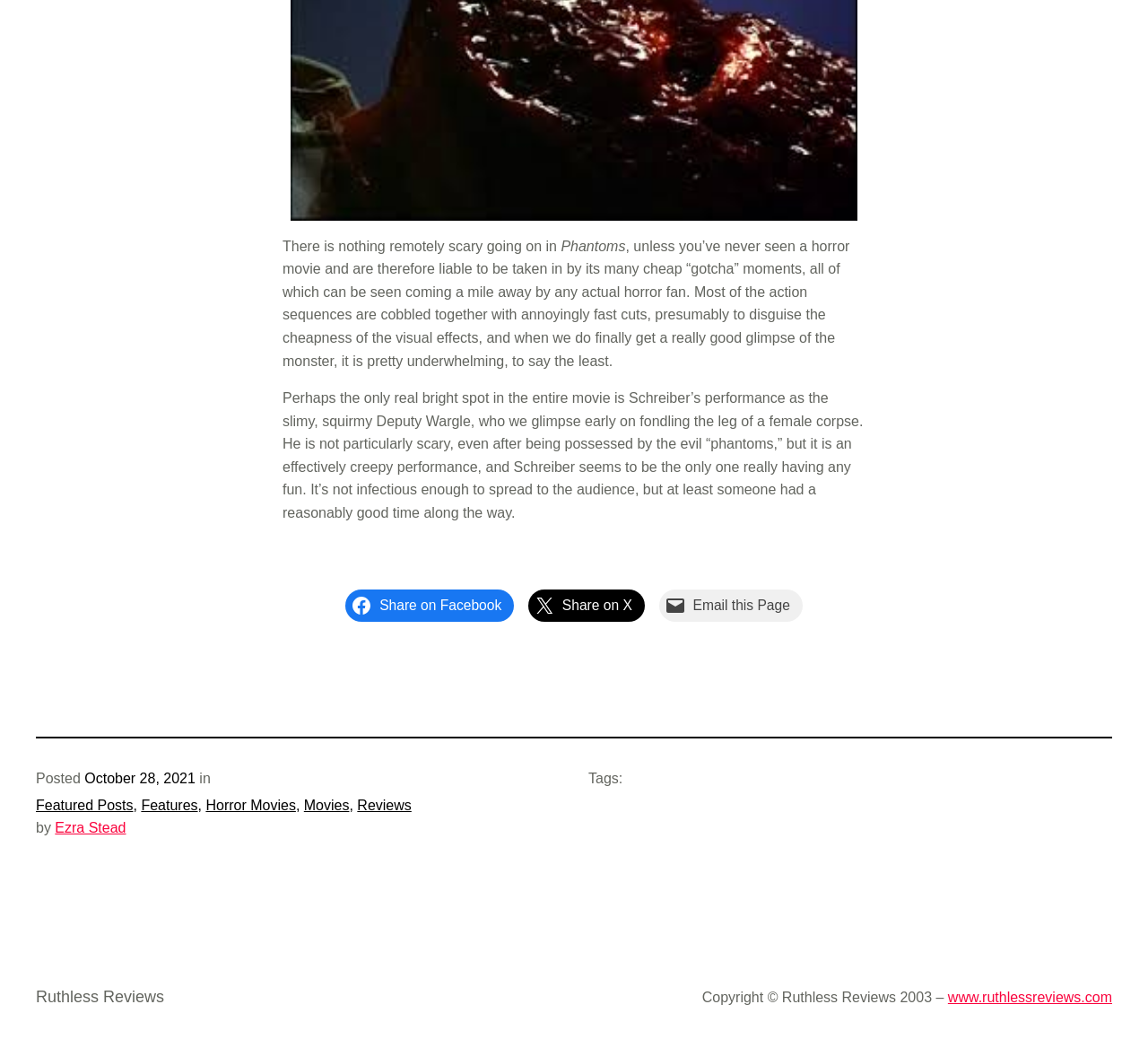Based on the element description, predict the bounding box coordinates (top-left x, top-left y, bottom-right x, bottom-right y) for the UI element in the screenshot: Education Administration Office de Vrieshof

None